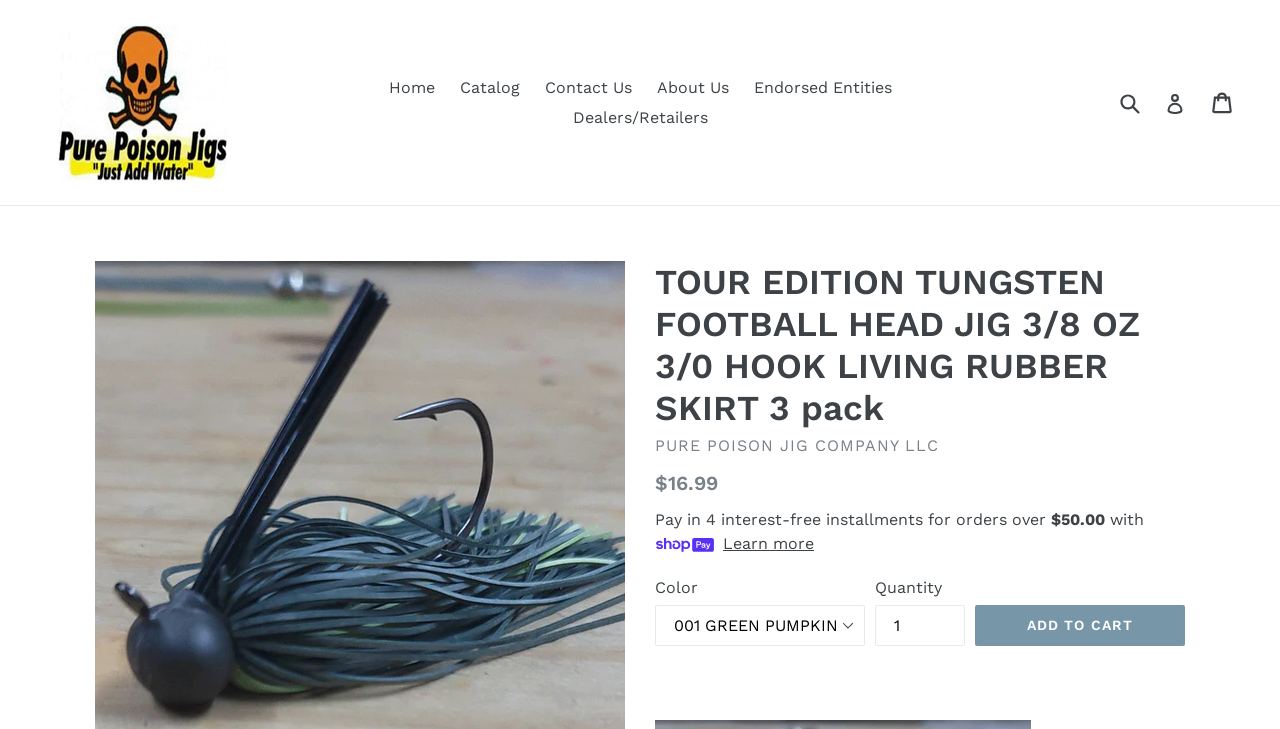Determine the bounding box coordinates of the UI element described by: "Add to cart".

[0.762, 0.829, 0.926, 0.886]